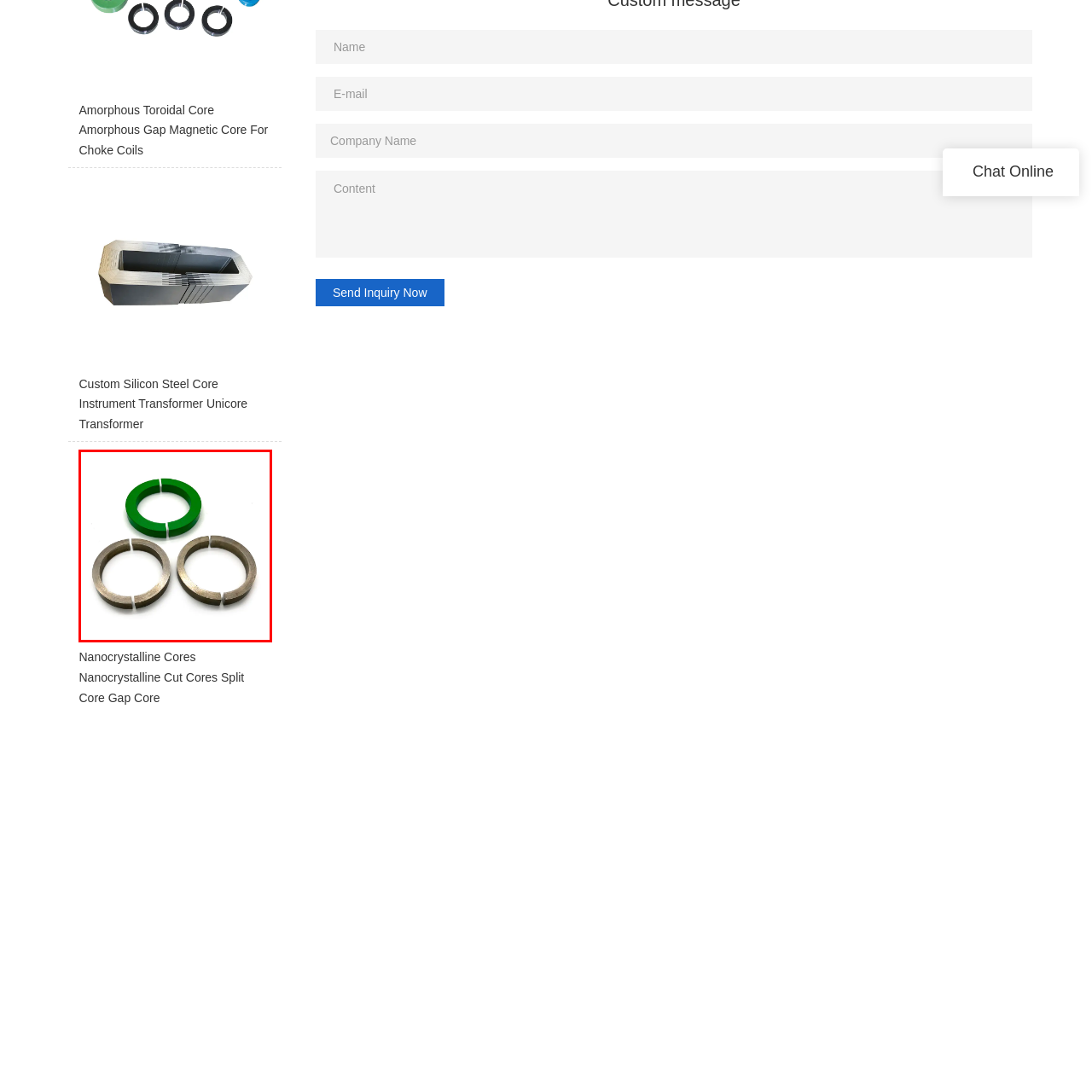Thoroughly describe the contents of the image enclosed in the red rectangle.

The image features three distinct rings, each serving a specific purpose in electrical applications. At the top, a vibrant green ring appears, which is likely made of nanocrystalline material, known for its excellent magnetic properties. Below it, two metallic rings are positioned side by side; these are typical cores used in instrument transformers. The combination of these components is essential in enhancing the efficiency and performance of electrical devices, particularly in applications requiring precise transformer operation. This visual highlights the range of core technologies, showcasing both the innovative materials and traditional metal designs utilized in the field.